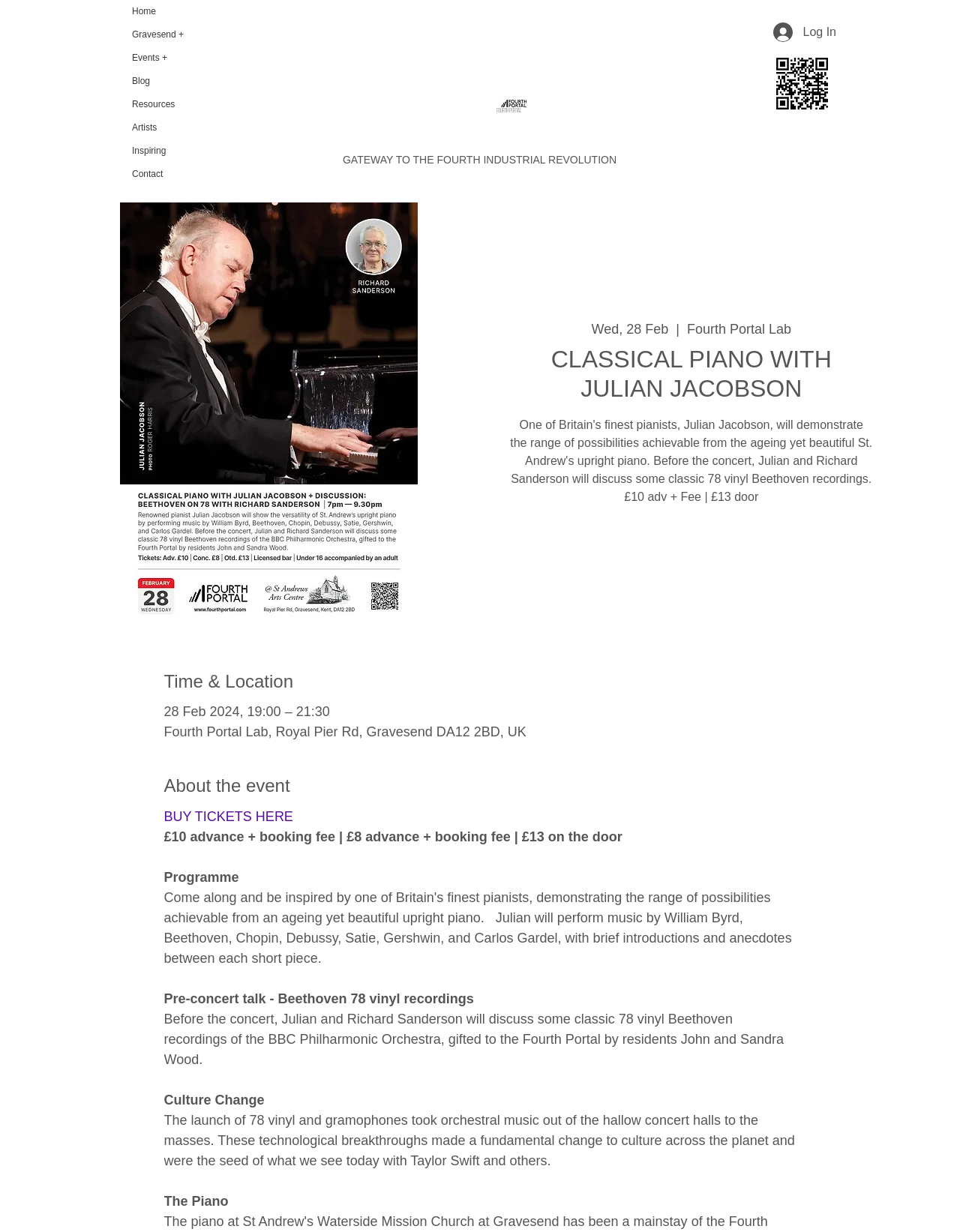Where is the event located?
Based on the image, give a one-word or short phrase answer.

Fourth Portal Lab, Royal Pier Rd, Gravesend DA12 2BD, UK